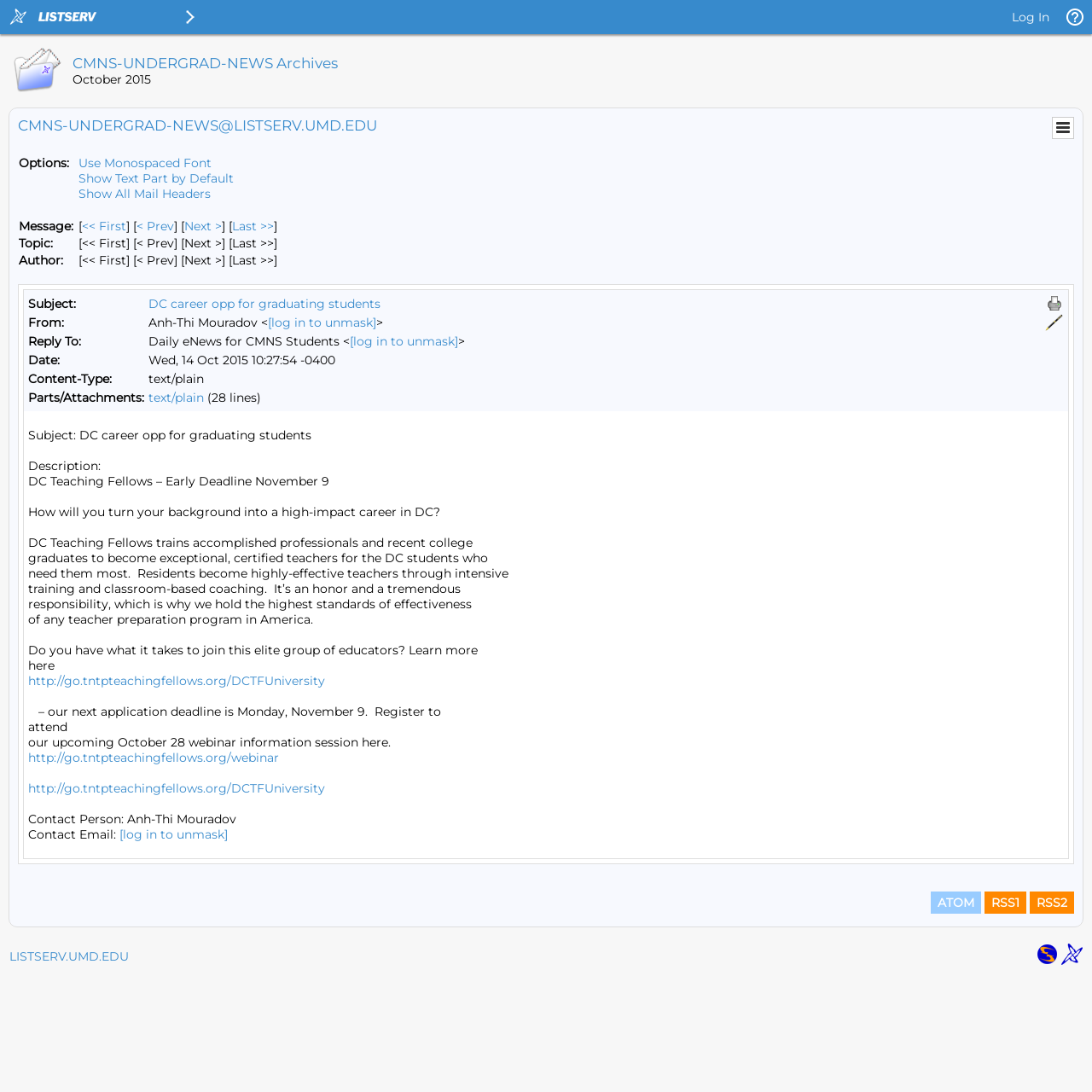What is the name of the email list manager?
Answer the question based on the image using a single word or a brief phrase.

LISTSERV